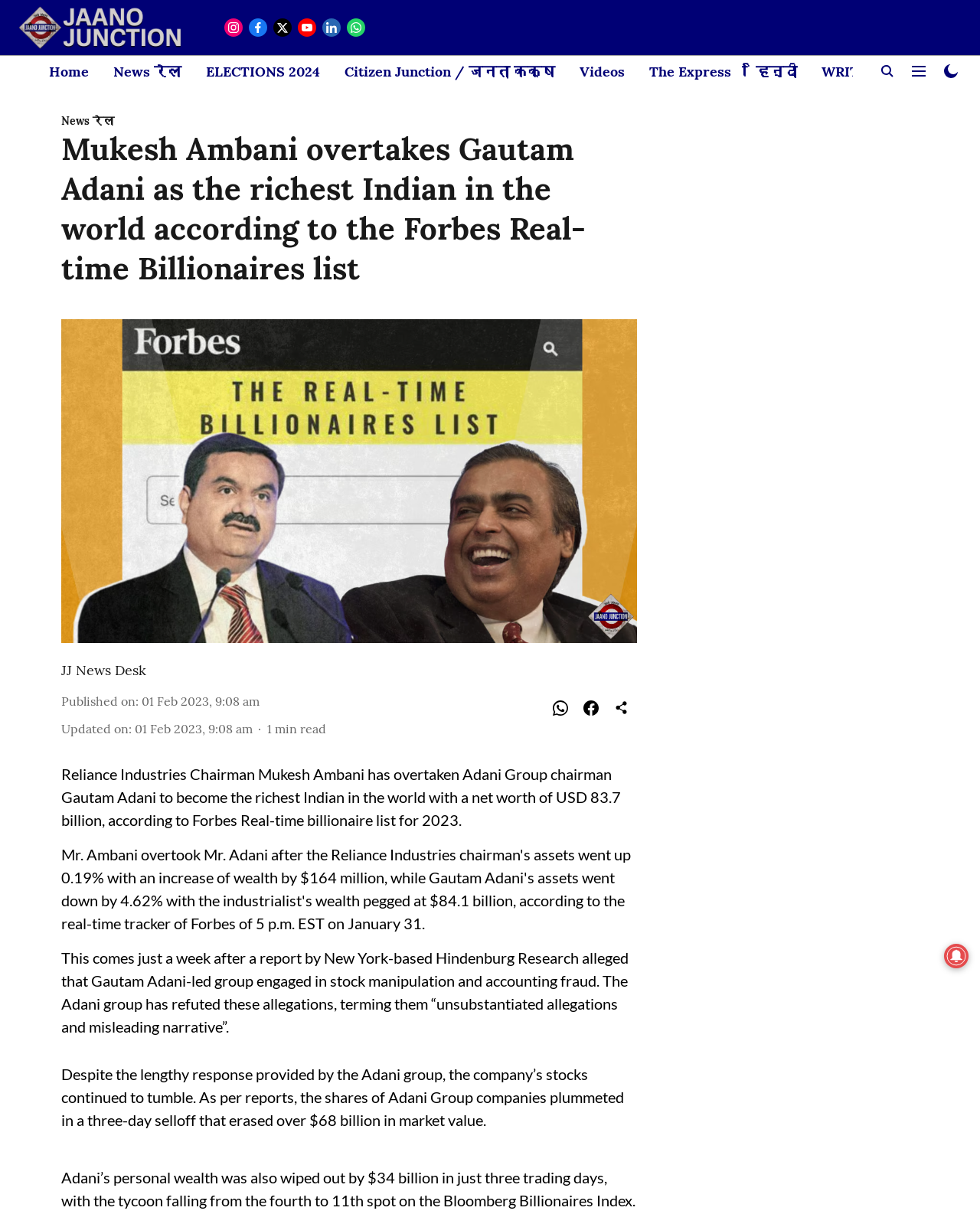Please determine the bounding box coordinates of the clickable area required to carry out the following instruction: "Click the ELECTIONS 2024 link". The coordinates must be four float numbers between 0 and 1, represented as [left, top, right, bottom].

[0.21, 0.05, 0.327, 0.067]